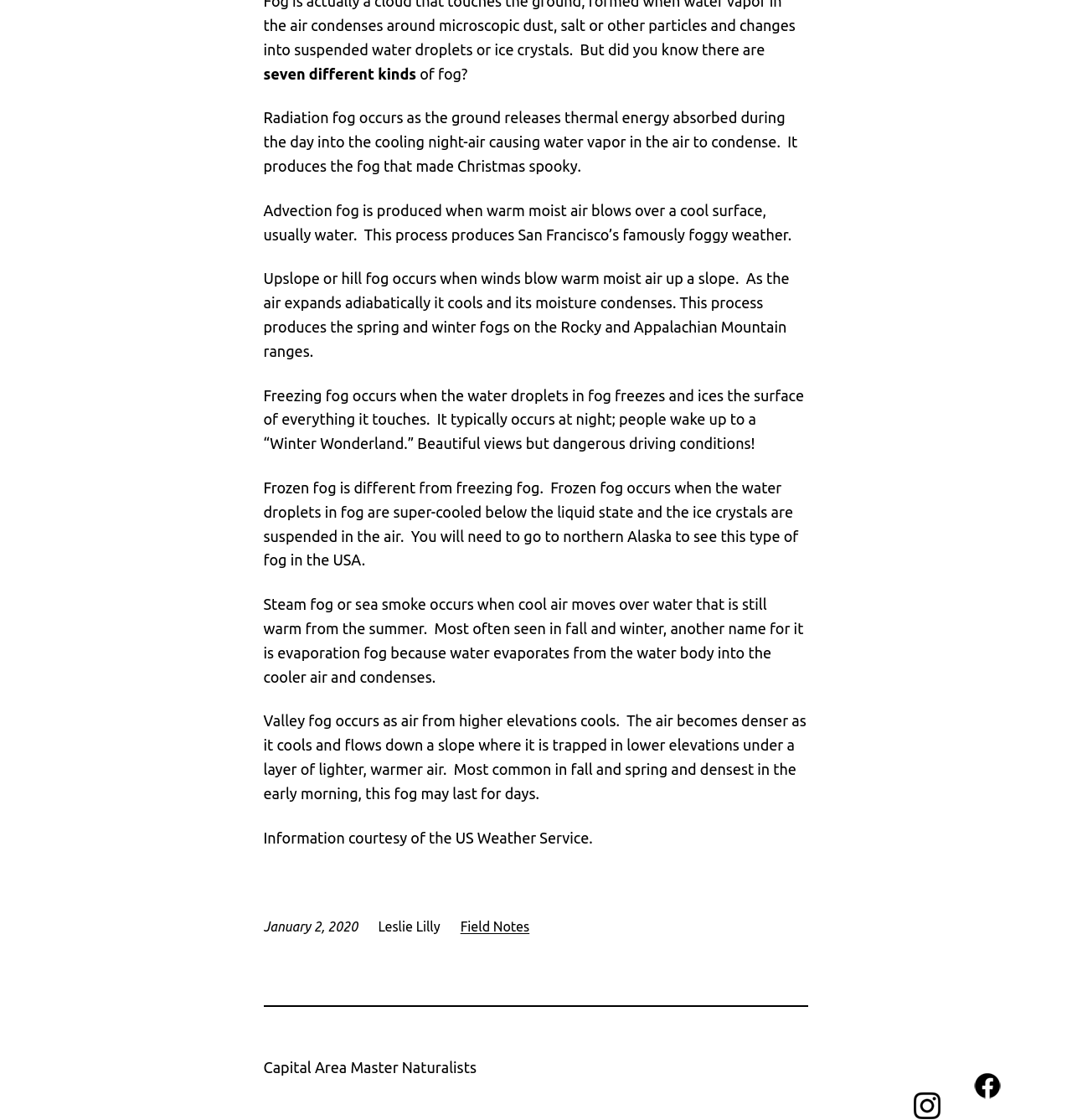Bounding box coordinates are specified in the format (top-left x, top-left y, bottom-right x, bottom-right y). All values are floating point numbers bounded between 0 and 1. Please provide the bounding box coordinate of the region this sentence describes: Field Notes

[0.429, 0.821, 0.494, 0.834]